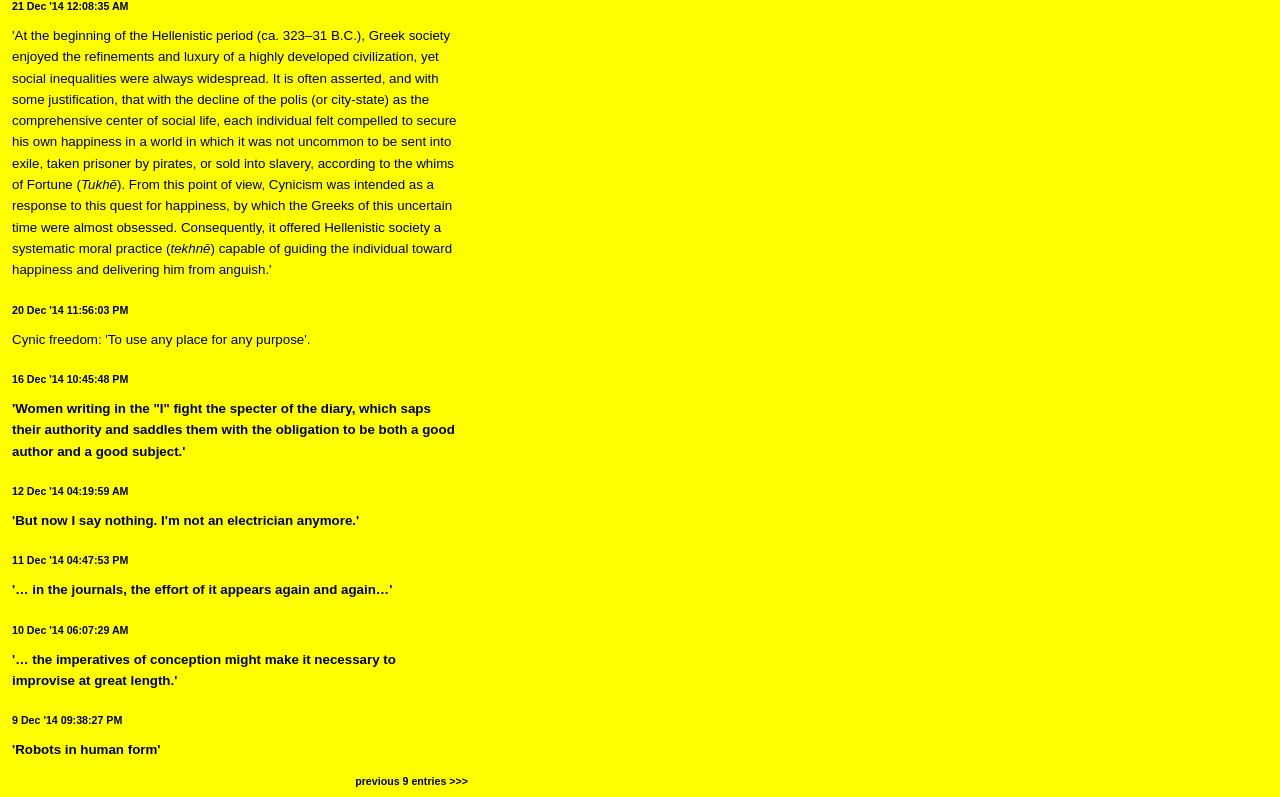Using the webpage screenshot and the element description previous 9 entries >>>, determine the bounding box coordinates. Specify the coordinates in the format (top-left x, top-left y, bottom-right x, bottom-right y) with values ranging from 0 to 1.

[0.277, 0.972, 0.366, 0.987]